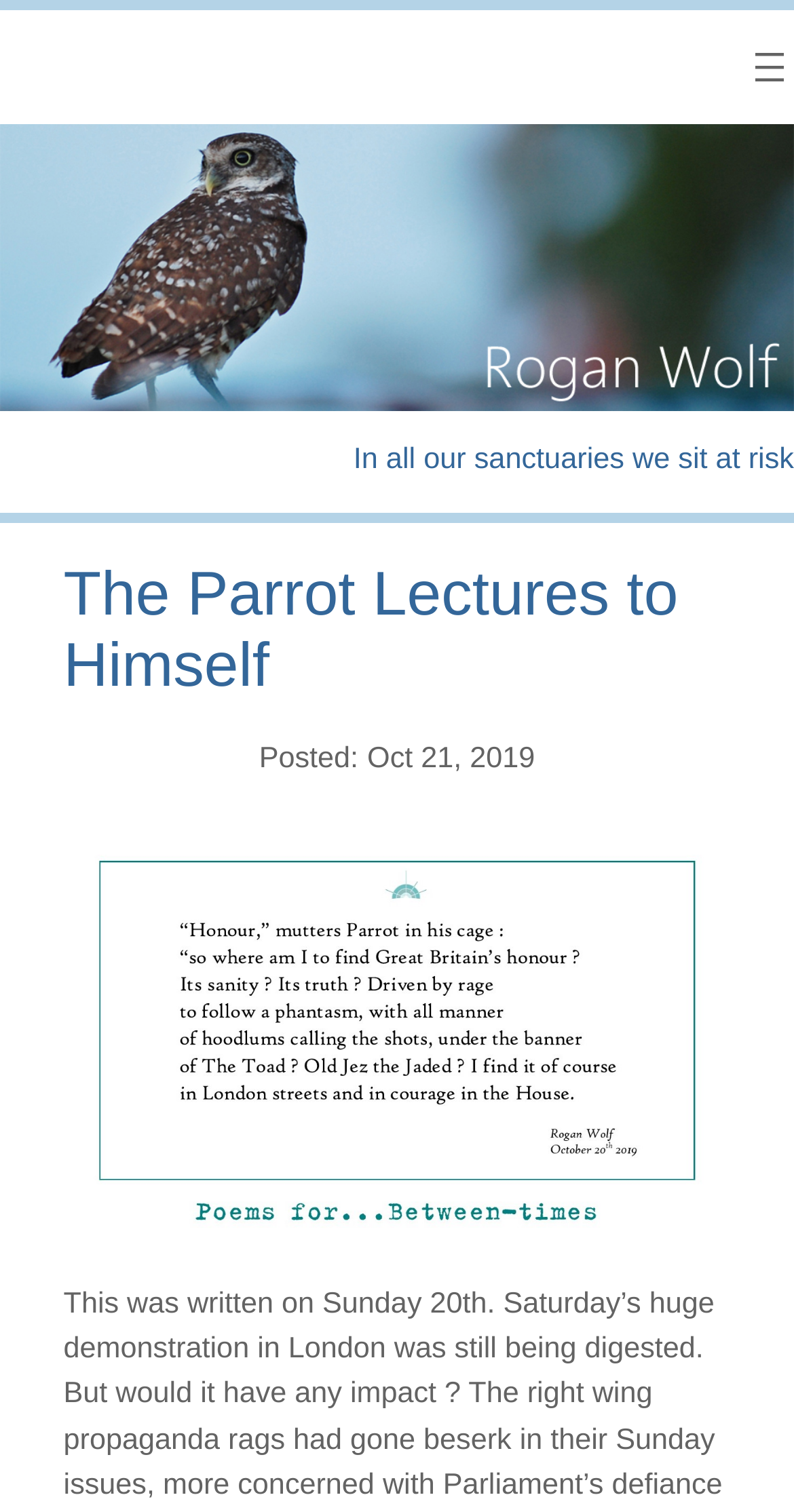Extract the main heading from the webpage content.

The Parrot Lectures to Himself